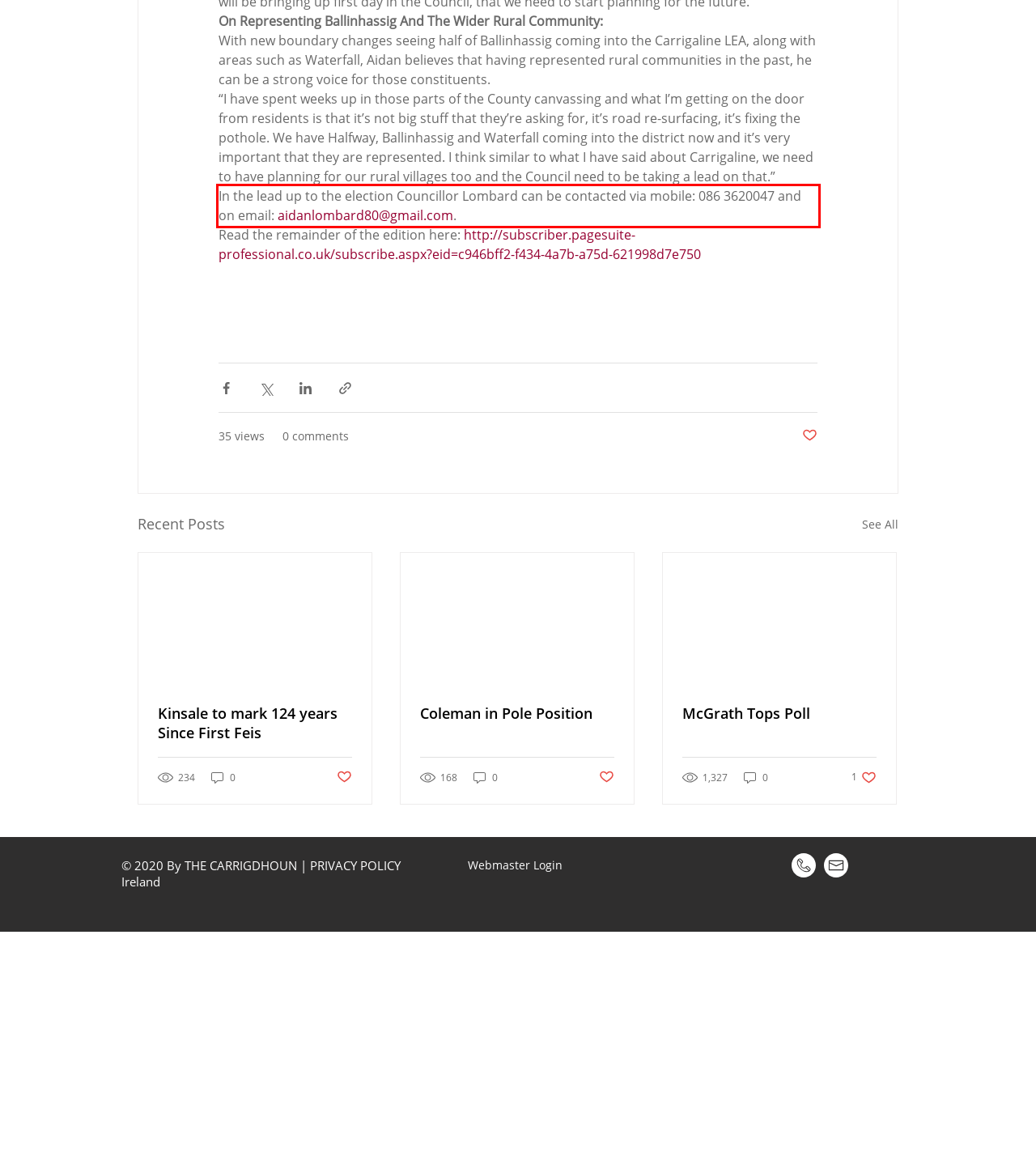Review the screenshot of the webpage and recognize the text inside the red rectangle bounding box. Provide the extracted text content.

In the lead up to the election Councillor Lombard can be contacted via mobile: 086 3620047 and on email: aidanlombard80@gmail.com.